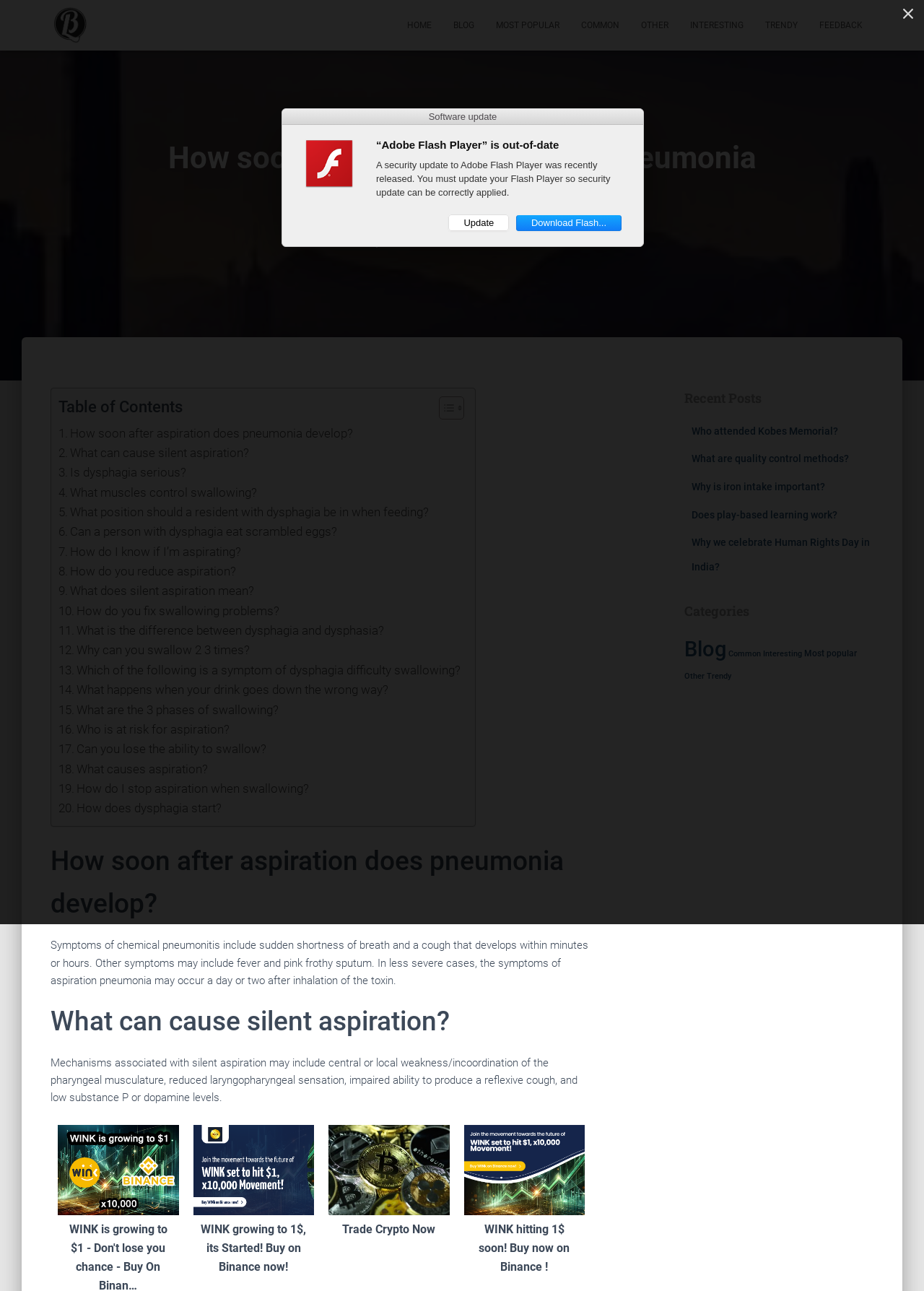Pinpoint the bounding box coordinates of the element that must be clicked to accomplish the following instruction: "Click on the 'Table of Contents' toggle icon". The coordinates should be in the format of four float numbers between 0 and 1, i.e., [left, top, right, bottom].

[0.464, 0.306, 0.499, 0.328]